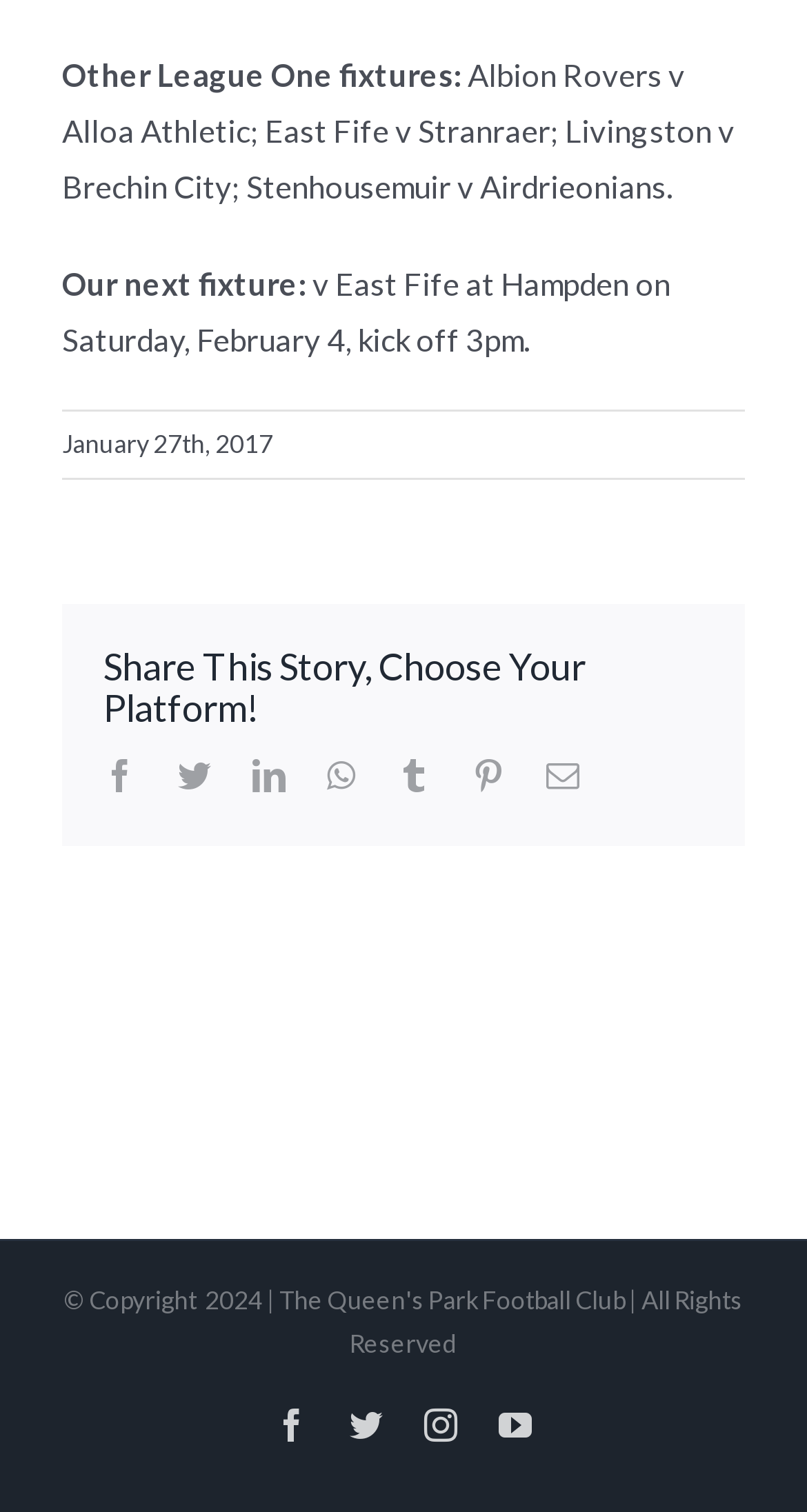Please locate the bounding box coordinates for the element that should be clicked to achieve the following instruction: "Check the copyright information". Ensure the coordinates are given as four float numbers between 0 and 1, i.e., [left, top, right, bottom].

[0.079, 0.849, 0.254, 0.869]